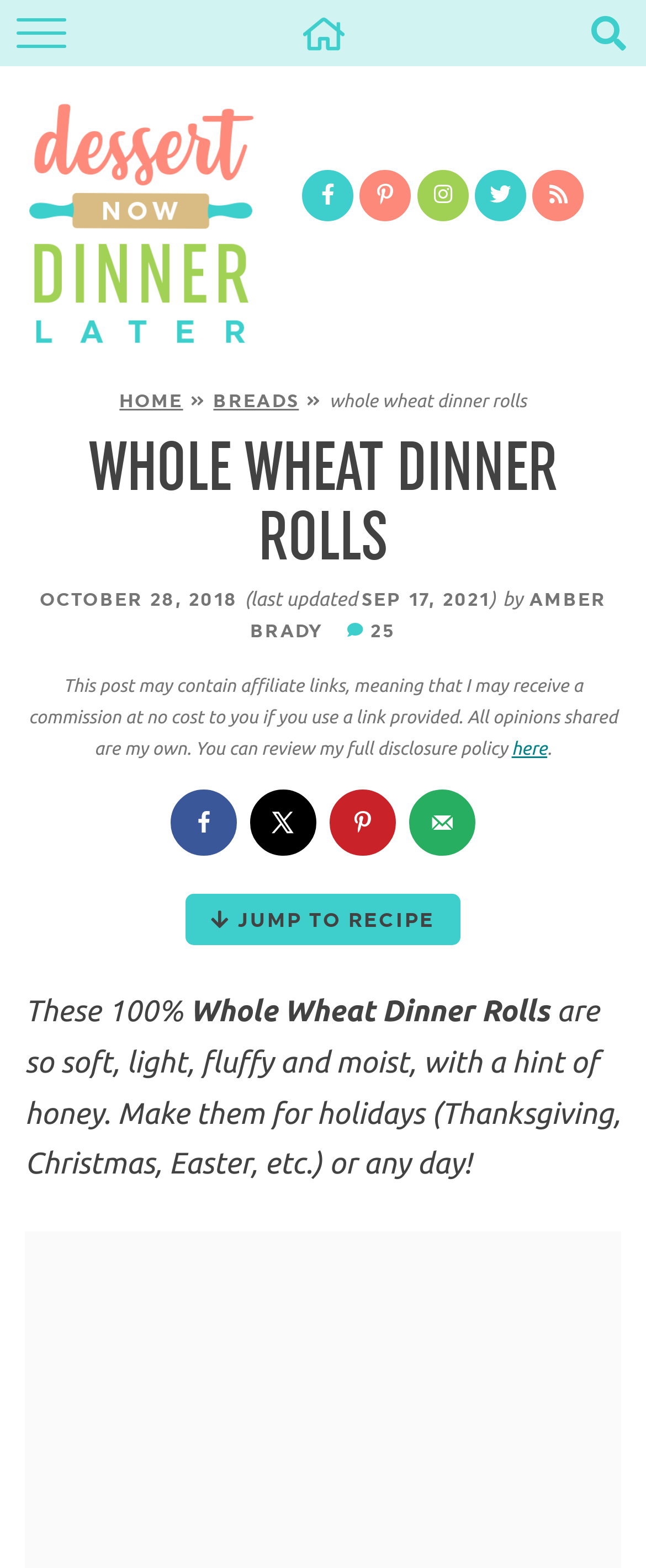Kindly determine the bounding box coordinates for the clickable area to achieve the given instruction: "Search for keywords".

[0.03, 0.023, 0.829, 0.065]